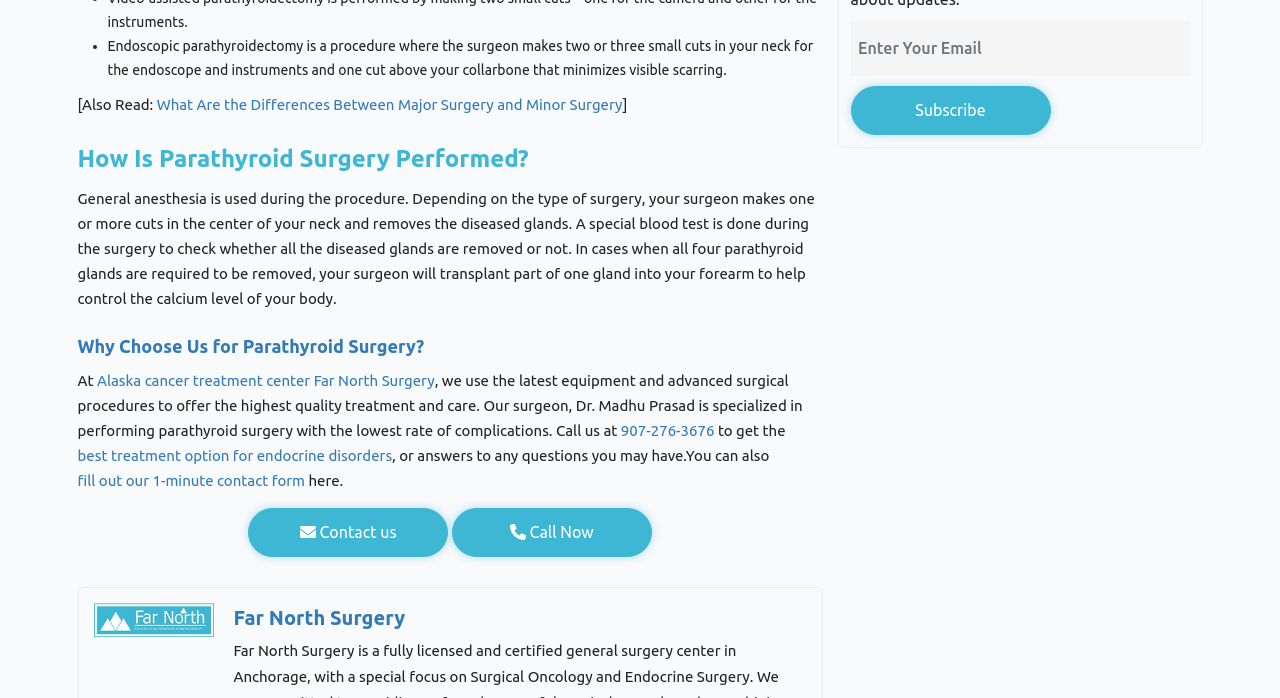What is the phone number to call for getting the best treatment option?
Answer with a single word or short phrase according to what you see in the image.

907-276-3676